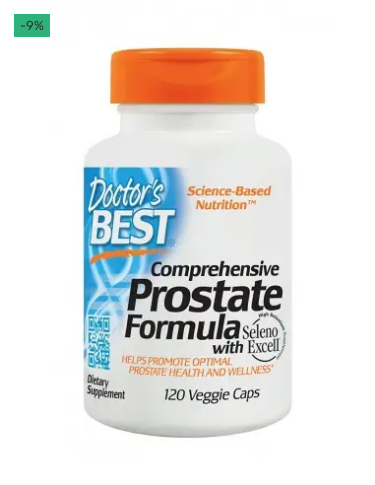How many veggie capsules are in the formula?
Using the screenshot, give a one-word or short phrase answer.

120